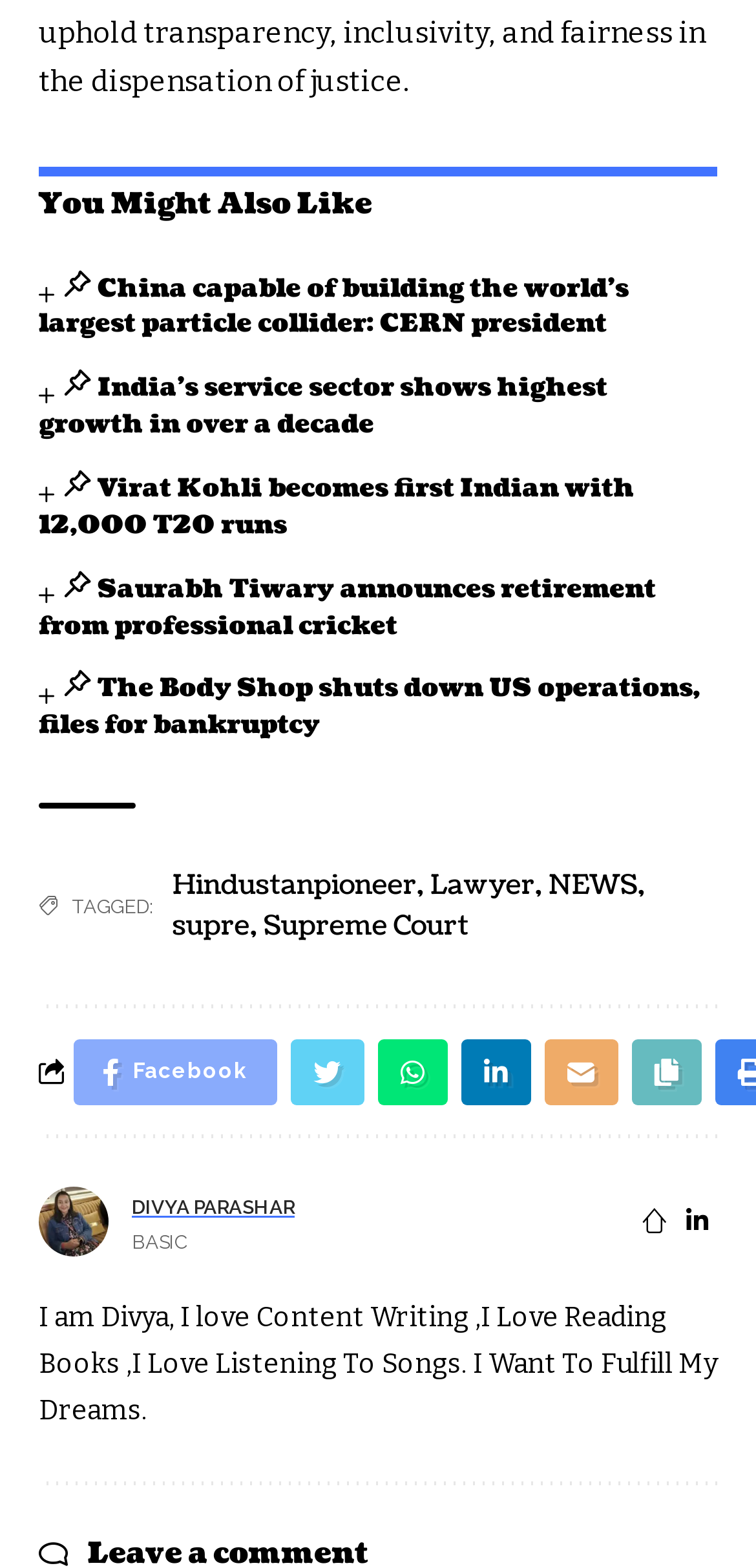What is the topic of the first news article?
Provide a detailed and well-explained answer to the question.

The first news article is about China's capability to build the world's largest particle collider, as stated in the heading 'China capable of building the world’s largest particle collider: CERN president'.